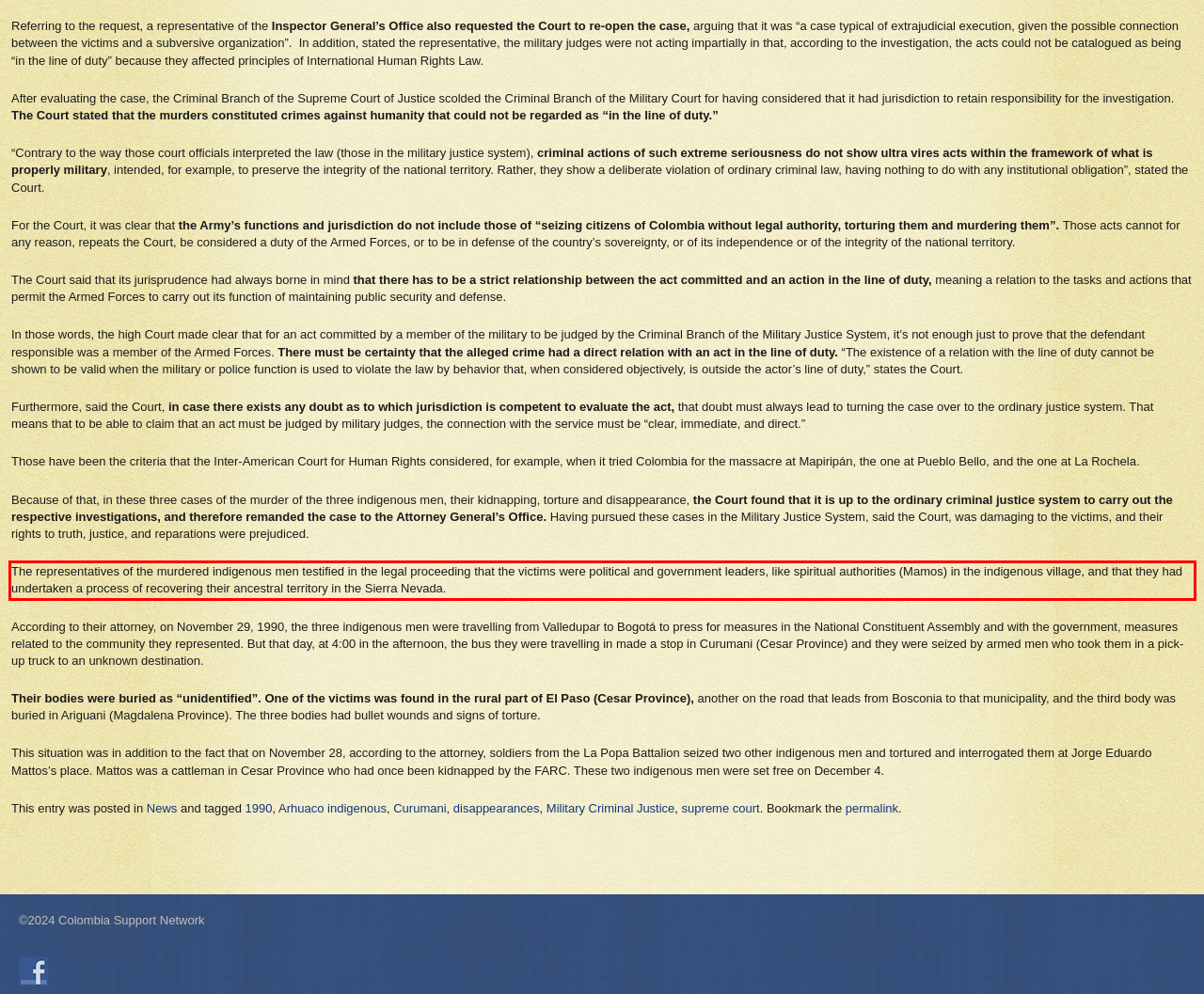Please look at the screenshot provided and find the red bounding box. Extract the text content contained within this bounding box.

The representatives of the murdered indigenous men testified in the legal proceeding that the victims were political and government leaders, like spiritual authorities (Mamos) in the indigenous village, and that they had undertaken a process of recovering their ancestral territory in the Sierra Nevada.